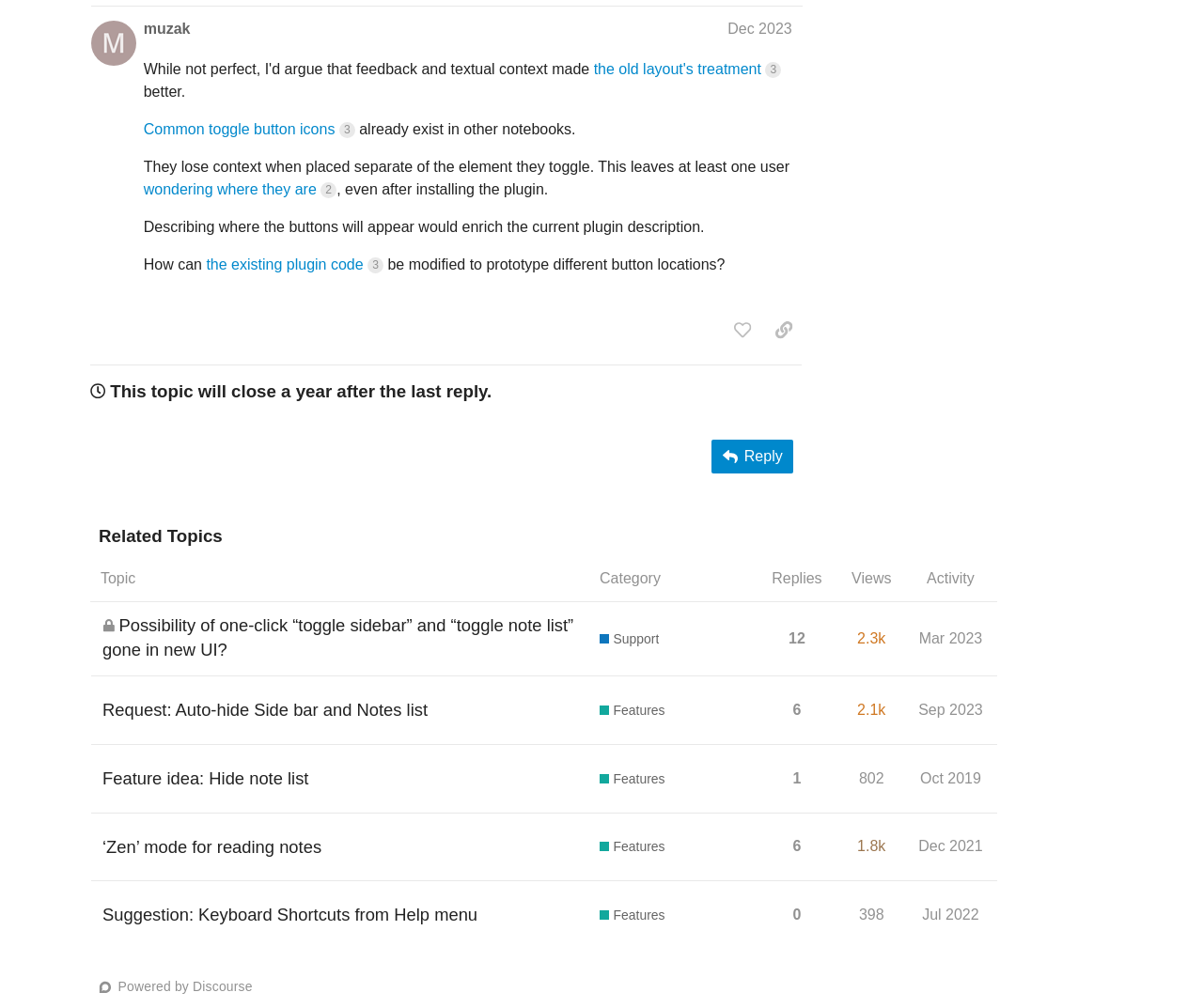How many replies does the topic 'Possibility of one-click “toggle sidebar” and “toggle note list” gone in new UI?' have?
Answer with a single word or short phrase according to what you see in the image.

12